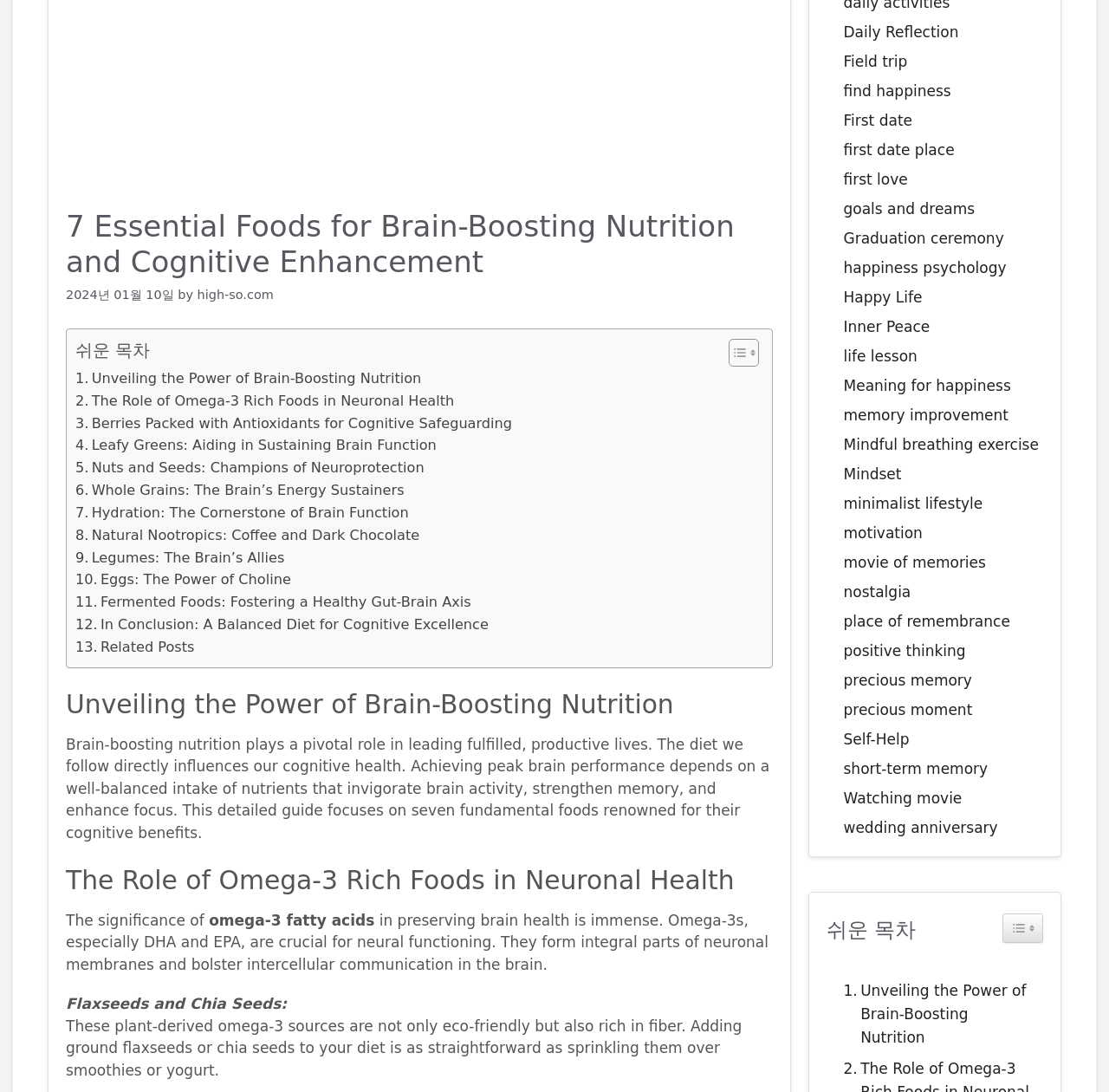From the screenshot, find the bounding box of the UI element matching this description: "Canonical Bartitsu". Supply the bounding box coordinates in the form [left, top, right, bottom], each a float between 0 and 1.

None